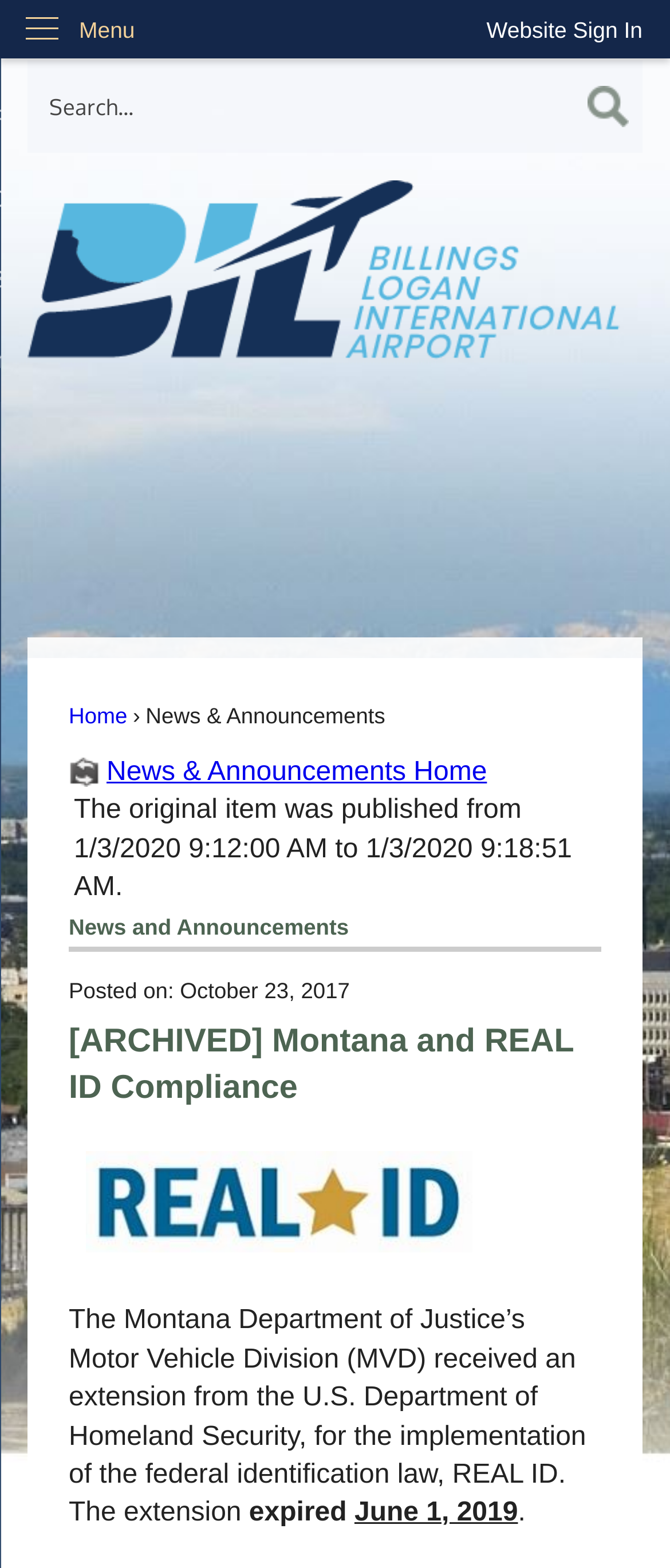What is the purpose of the REAL ID law?
Use the screenshot to answer the question with a single word or phrase.

Federal identification law